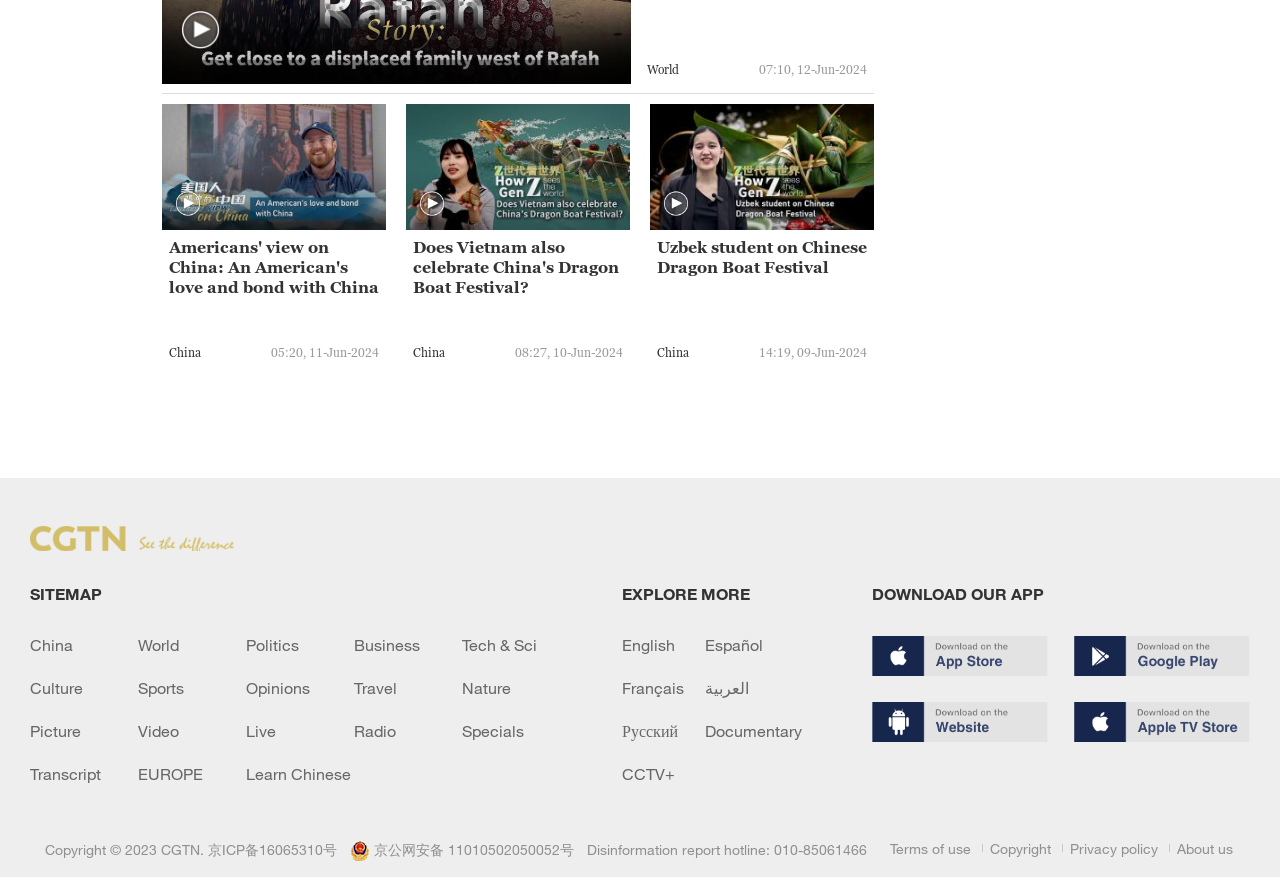Provide the bounding box coordinates in the format (top-left x, top-left y, bottom-right x, bottom-right y). All values are floating point numbers between 0 and 1. Determine the bounding box coordinate of the UI element described as: Terms of use

[0.695, 0.955, 0.764, 0.98]